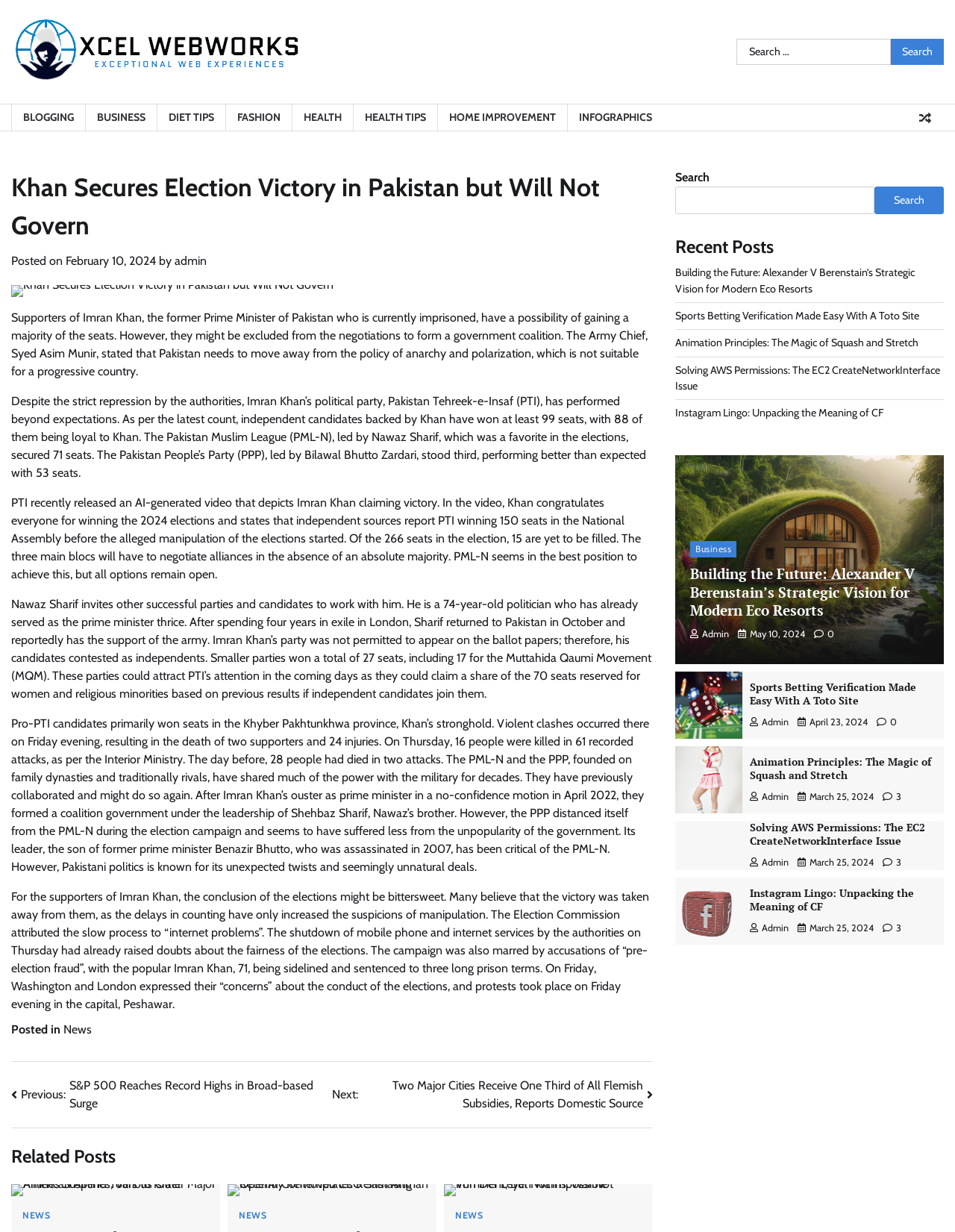Please identify the bounding box coordinates of the area I need to click to accomplish the following instruction: "Go to the blogging page".

[0.012, 0.084, 0.089, 0.107]